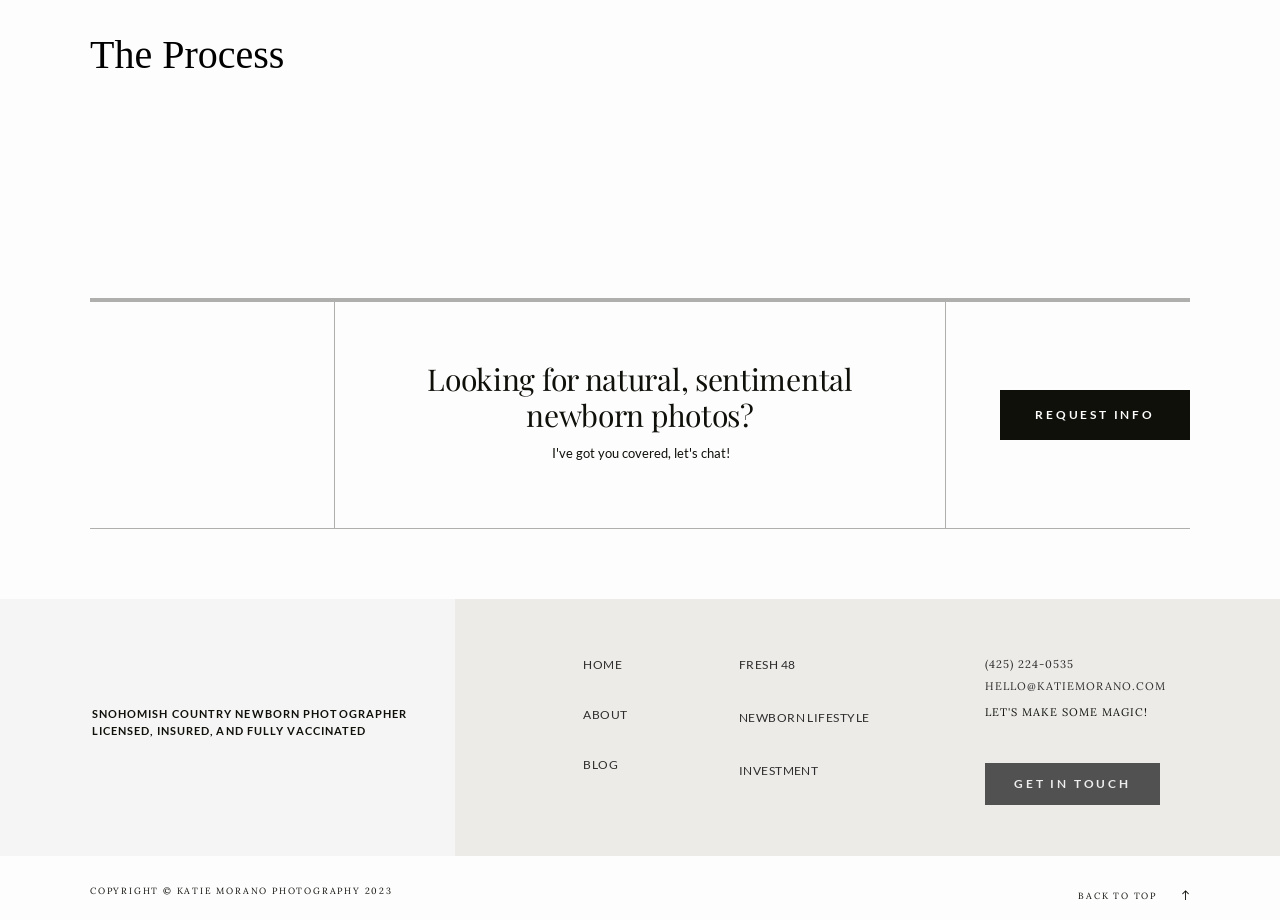Locate the bounding box coordinates of the segment that needs to be clicked to meet this instruction: "Click on 'GET IN TOUCH'".

[0.77, 0.829, 0.906, 0.875]